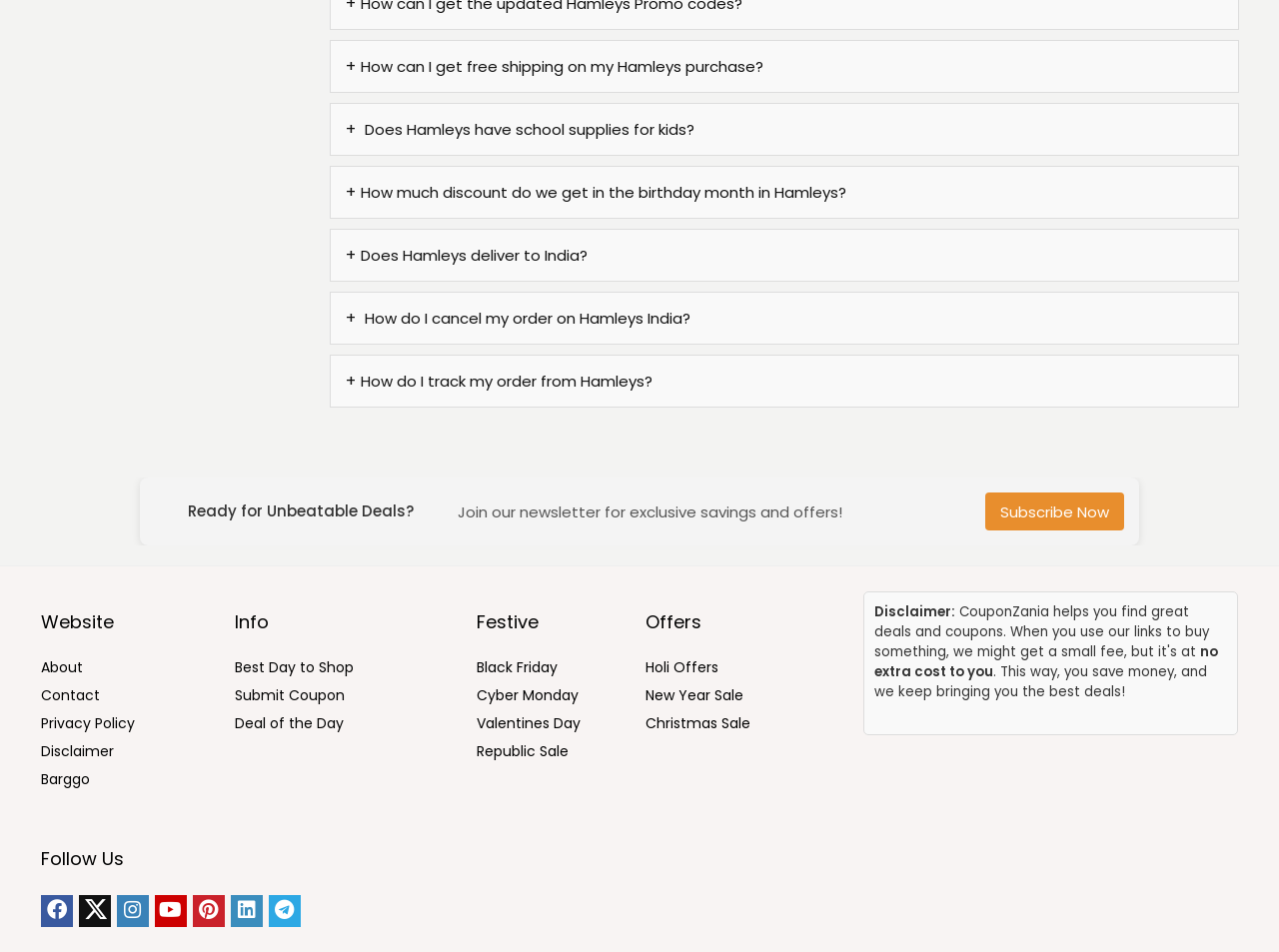Determine the bounding box coordinates of the clickable element to complete this instruction: "Search for something". Provide the coordinates in the format of four float numbers between 0 and 1, [left, top, right, bottom].

None